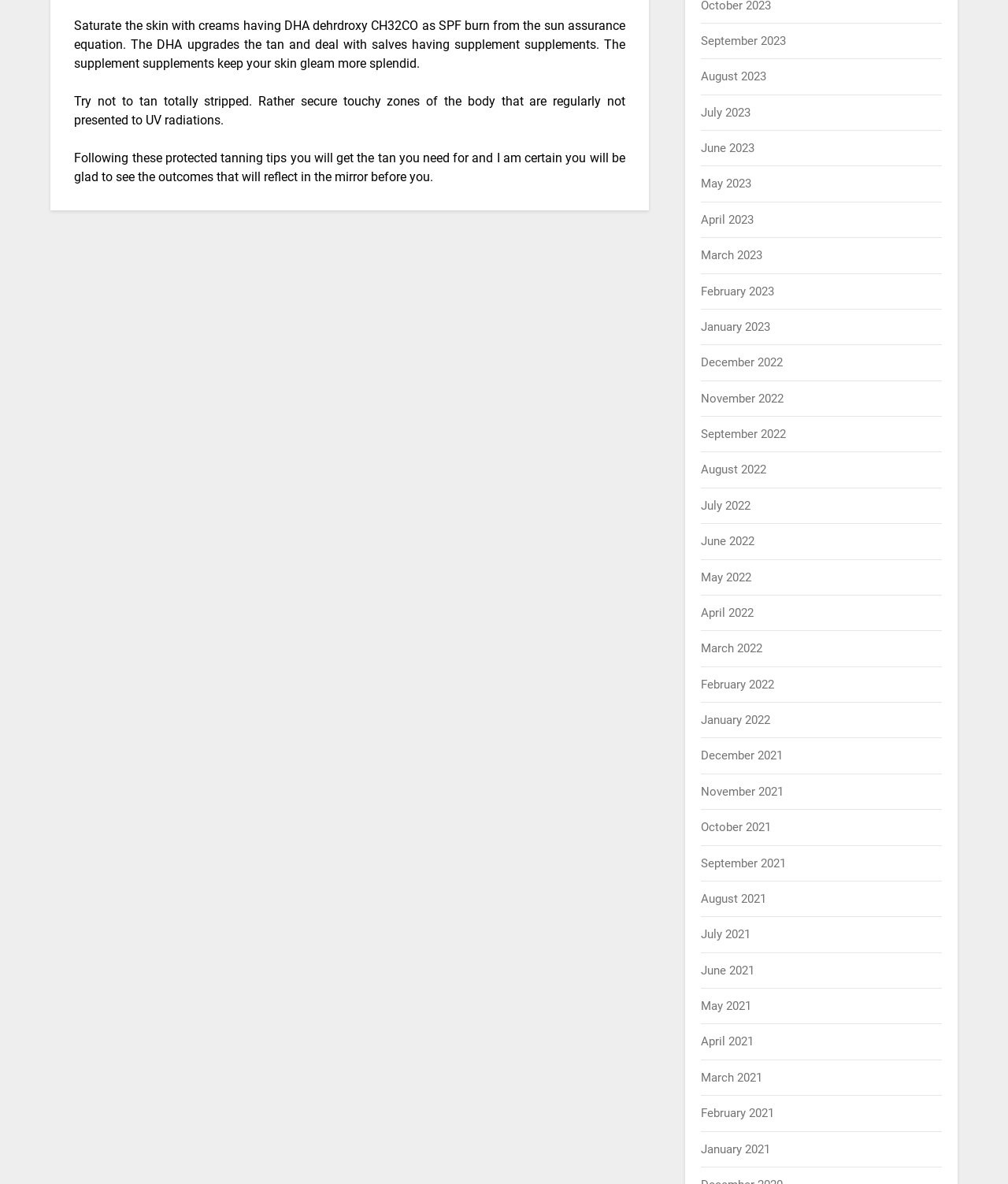What is the purpose of using creams with DHA?
Provide a detailed and extensive answer to the question.

According to the text, using creams with DHA (dehrdroxy CH32CO) as SPF burn from the sun assurance equation can upgrade the tan and deal with salves having supplement supplements, which keep the skin gleam more splendid.